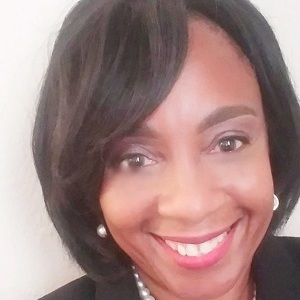How many years of experience does Jo Ann have?
Please give a detailed answer to the question using the information shown in the image.

According to the caption, Jo Ann Nesbitt has extensive experience spanning over 35 years across various sectors, including nonprofit services, real estate, and housing development.